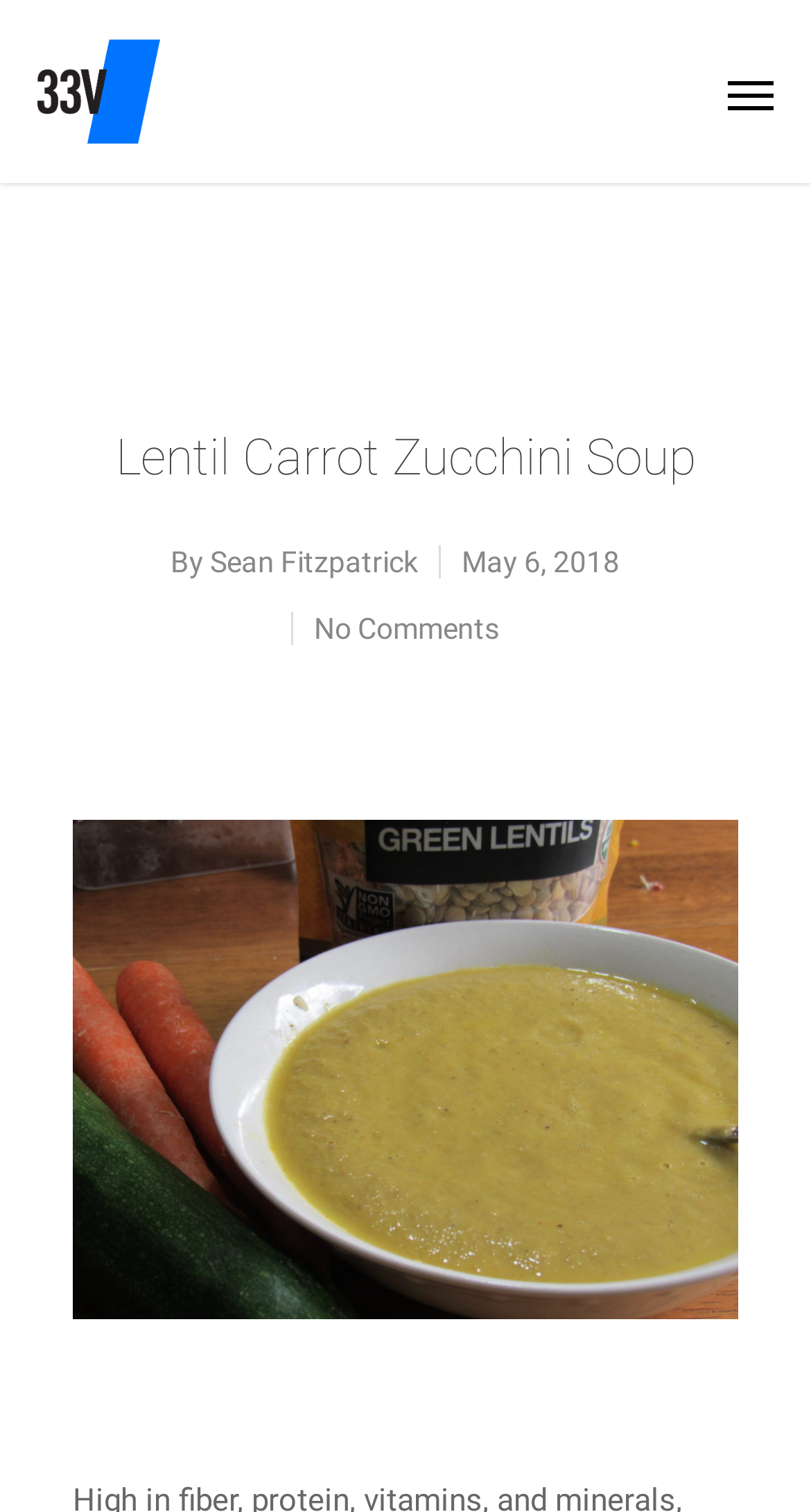When was the article published?
Provide an in-depth answer to the question, covering all aspects.

I found the publication date by looking at the element with the text 'May 6, 2018', which is located below the author's name.